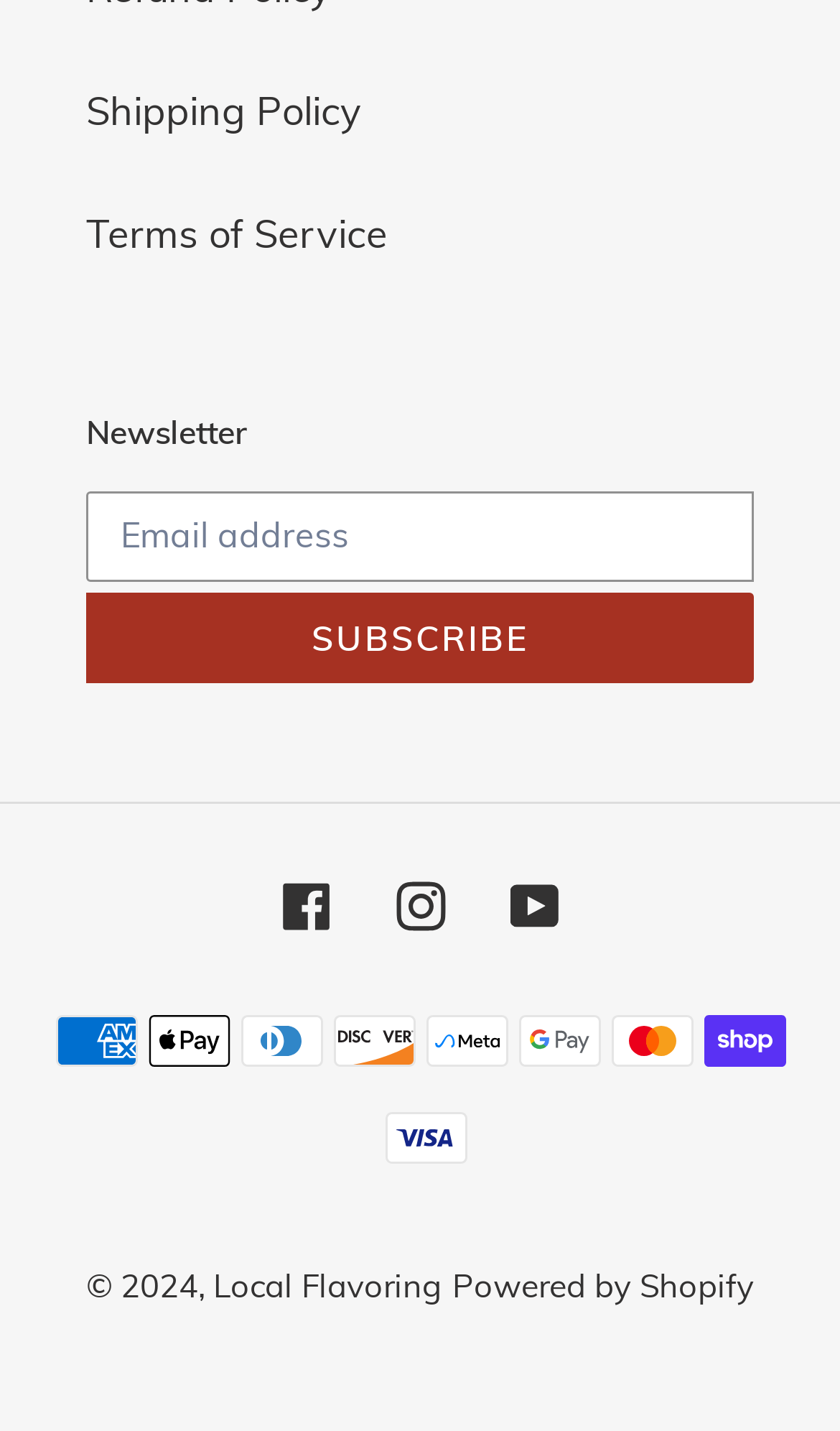Locate the bounding box coordinates of the element that should be clicked to execute the following instruction: "View shipping policy".

[0.103, 0.061, 0.431, 0.095]